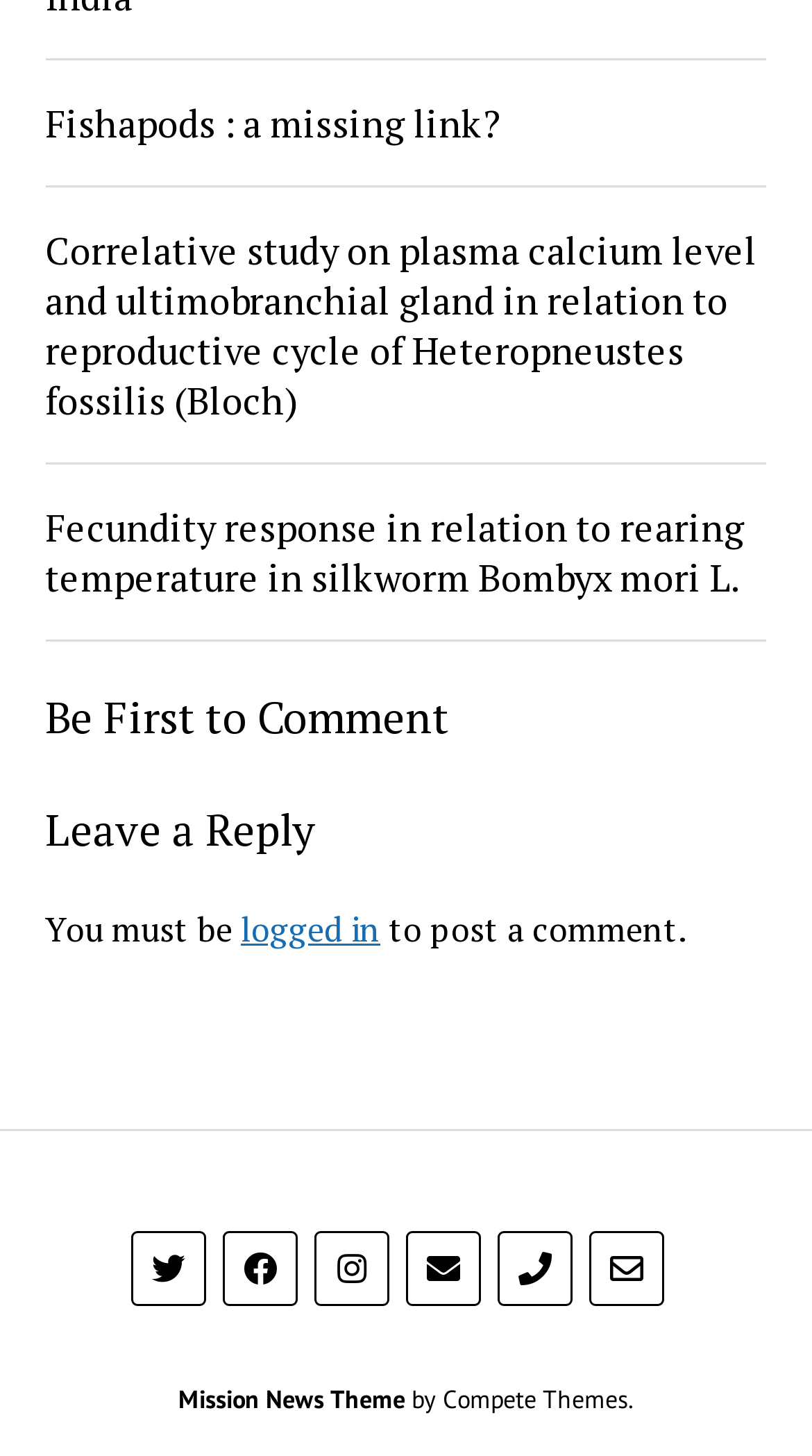What is the theme of the webpage?
Kindly give a detailed and elaborate answer to the question.

The theme of the webpage is indicated by the link with ID 51, which has an OCR text of 'Mission News Theme'. This link is located at the bottom of the webpage.